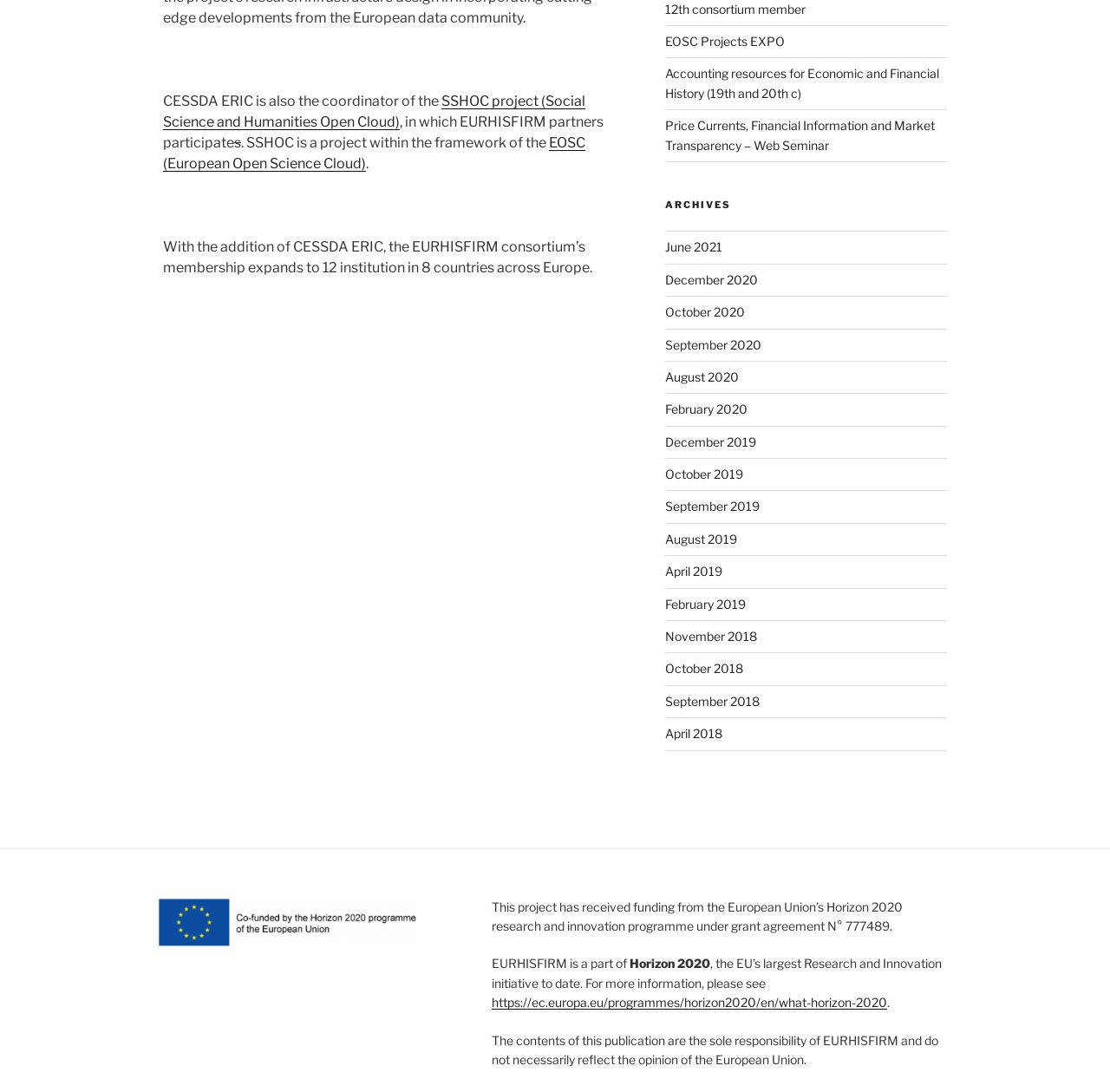Using the given description, provide the bounding box coordinates formatted as (top-left x, top-left y, bottom-right x, bottom-right y), with all values being floating point numbers between 0 and 1. Description: https://ec.europa.eu/programmes/horizon2020/en/what-horizon-2020

[0.443, 0.911, 0.799, 0.925]